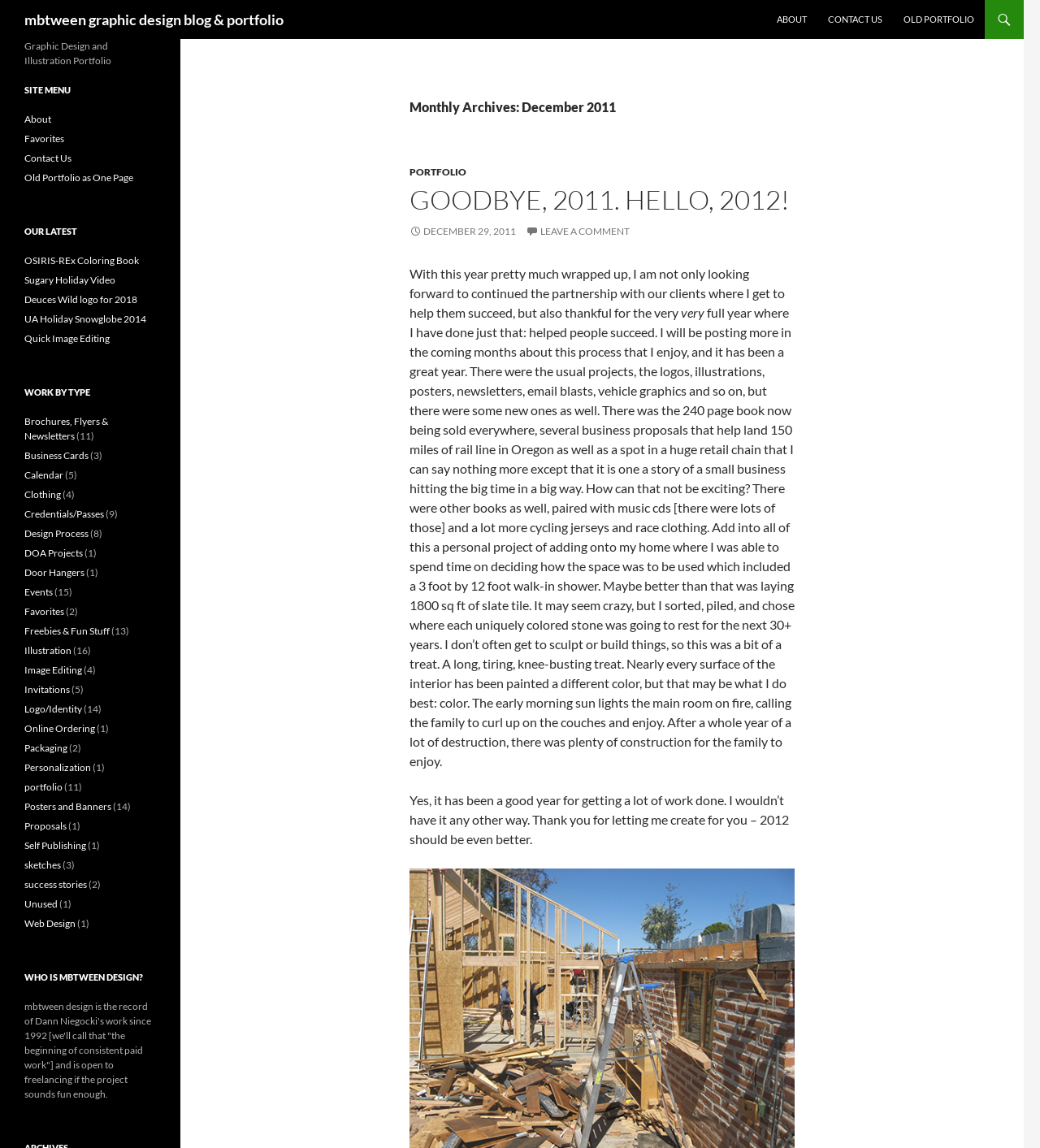Please identify the bounding box coordinates of the element that needs to be clicked to execute the following command: "Explore Graphic Design and Illustration Portfolio". Provide the bounding box using four float numbers between 0 and 1, formatted as [left, top, right, bottom].

[0.023, 0.034, 0.15, 0.059]